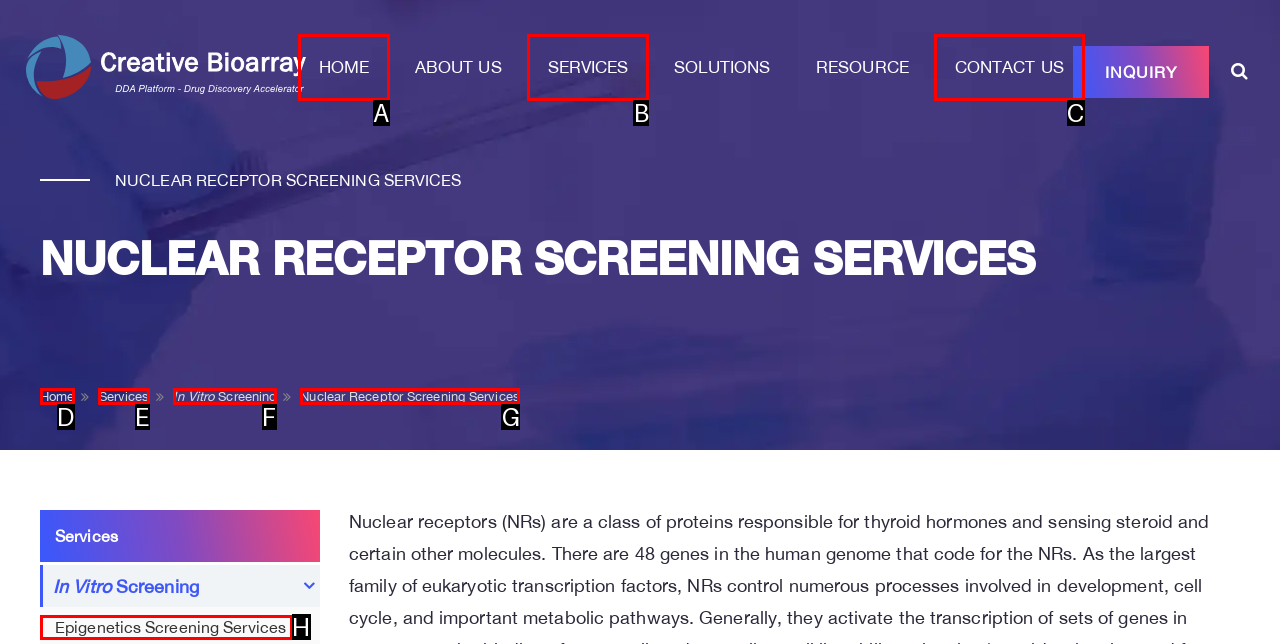Determine the HTML element to click for the instruction: Go to the HOME page.
Answer with the letter corresponding to the correct choice from the provided options.

A